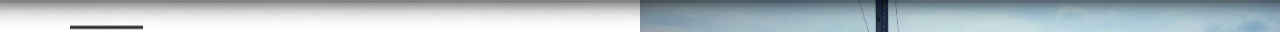Carefully examine the image and provide an in-depth answer to the question: What is the purpose of the graphical representation in the image?

The image may include essential graphical or photographic representation that highlights the industry’s advanced techniques, which enhances the overall understanding of the services offered by Coastal Drilling.